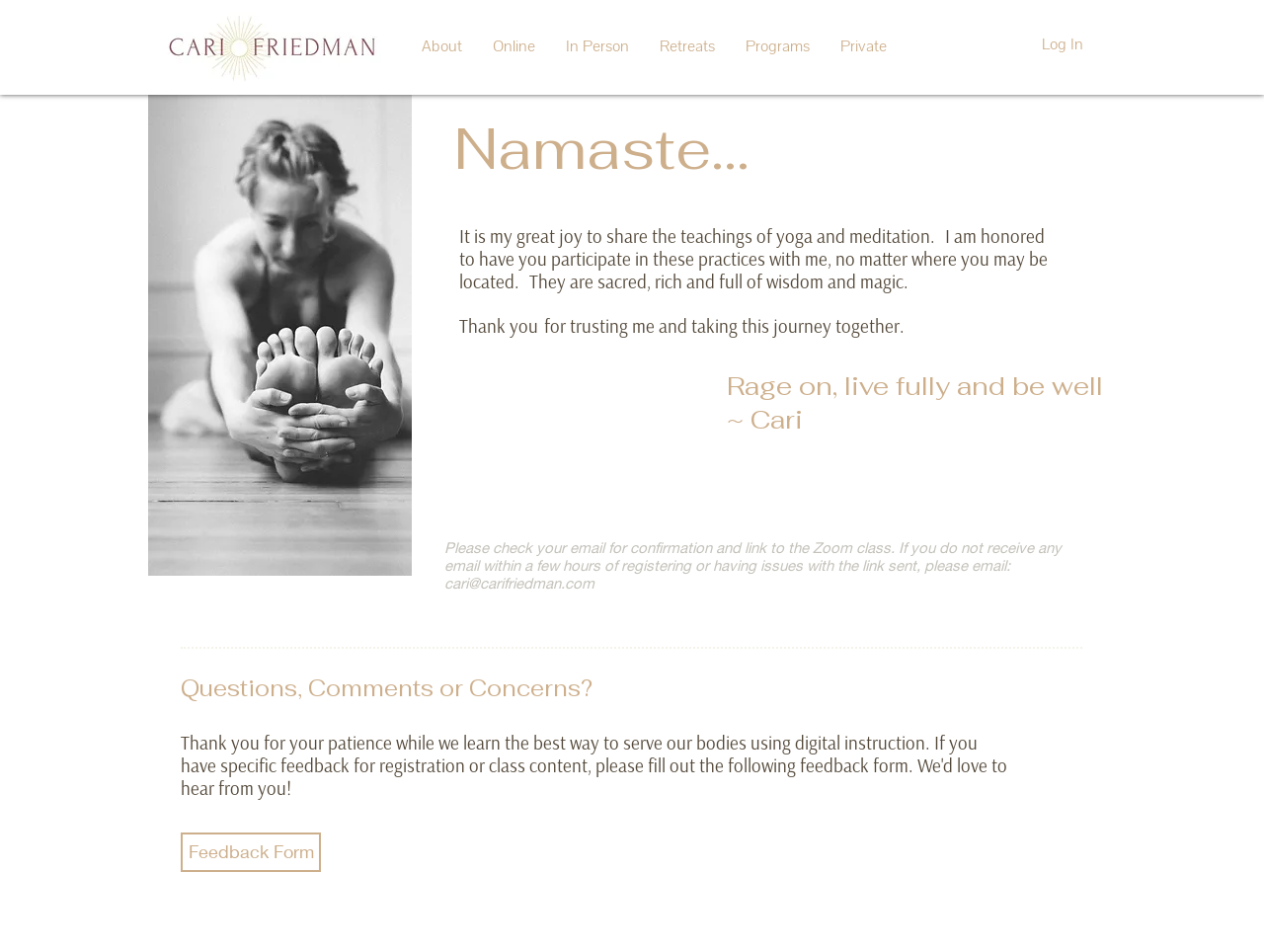Give a detailed account of the webpage, highlighting key information.

This webpage is a confirmation page for digital services offered by Cari Friedman Yoga. At the top left corner, there is a sun logo image of Cari Friedman. Below the logo, a navigation menu is situated, containing links to various sections of the website, including "About", "Online", "In Person", "Retreats", "Programs", and "Private". 

To the right of the navigation menu, a "Log In" button is placed. Below the navigation menu, a large image takes up a significant portion of the page. 

The main content of the page is divided into sections. The first section starts with a heading "Namaste..." followed by a paragraph of text that welcomes users and expresses gratitude for their participation in yoga and meditation practices. 

The next section has a heading "Rage on, live fully and be well ~ Cari" and is followed by a paragraph of text that provides instructions on what to do after registration, including checking email for confirmation and a link to a Zoom class. It also offers an email address to contact in case of issues. 

Finally, there is a section with a heading "Questions, Comments or Concerns?" and a "Feedback Form" button below it, allowing users to provide their input.